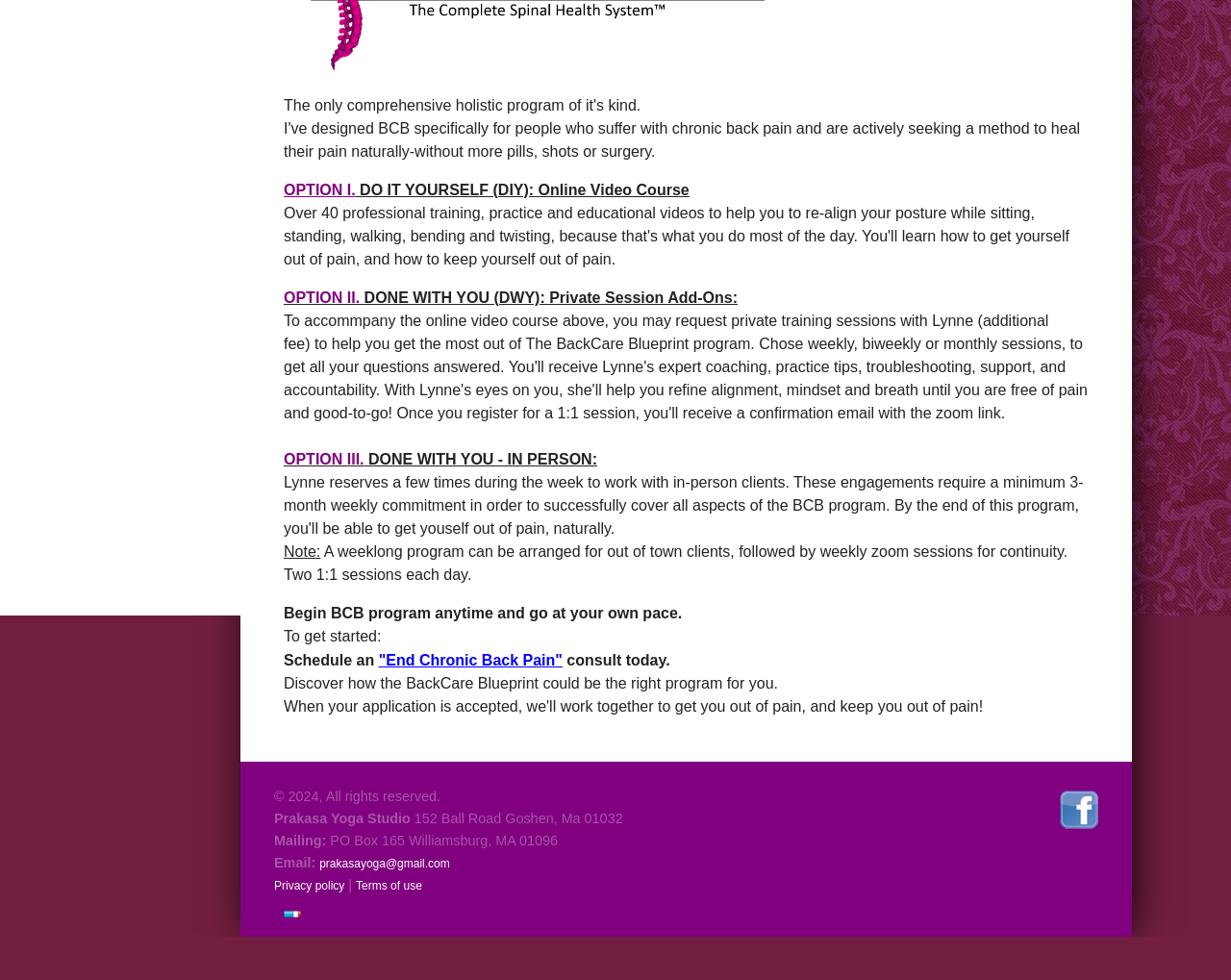Please determine the bounding box of the UI element that matches this description: "End Chronic Back Pain". The coordinates should be given as (top-left x, top-left y, bottom-right x, bottom-right y), with all values between 0 and 1.

[0.308, 0.665, 0.457, 0.682]